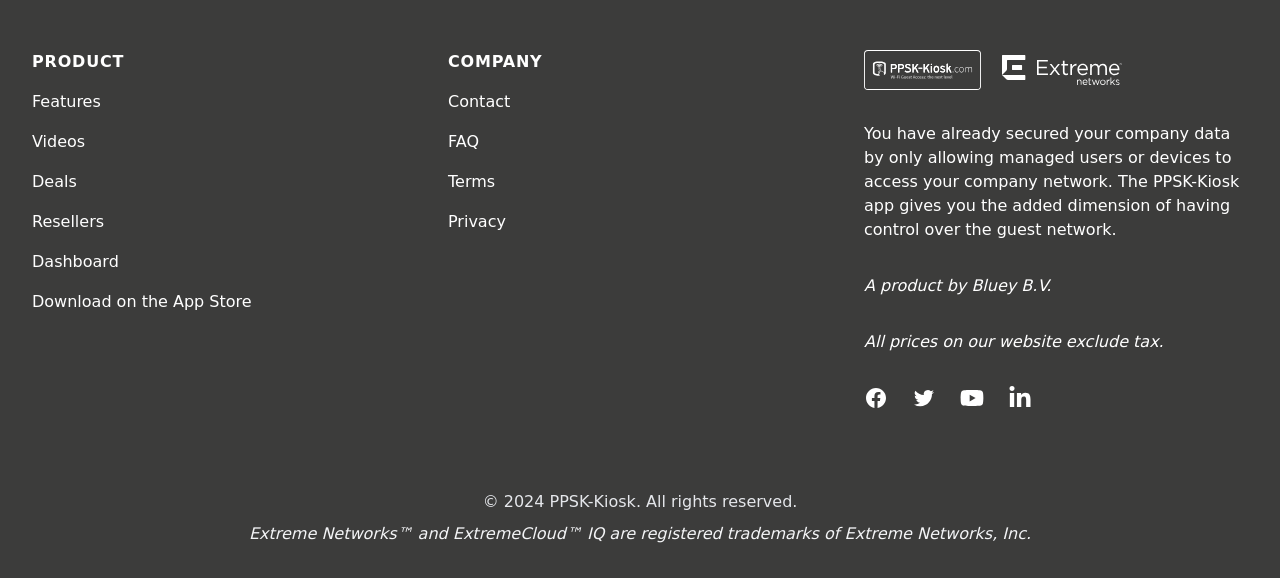How many social media links are present on the webpage?
Please provide a comprehensive answer to the question based on the webpage screenshot.

The answer can be found by counting the number of link elements that correspond to social media platforms, which are Facebook, Twitter, YouTube, and LinkedIn, resulting in a total of 4 social media links.